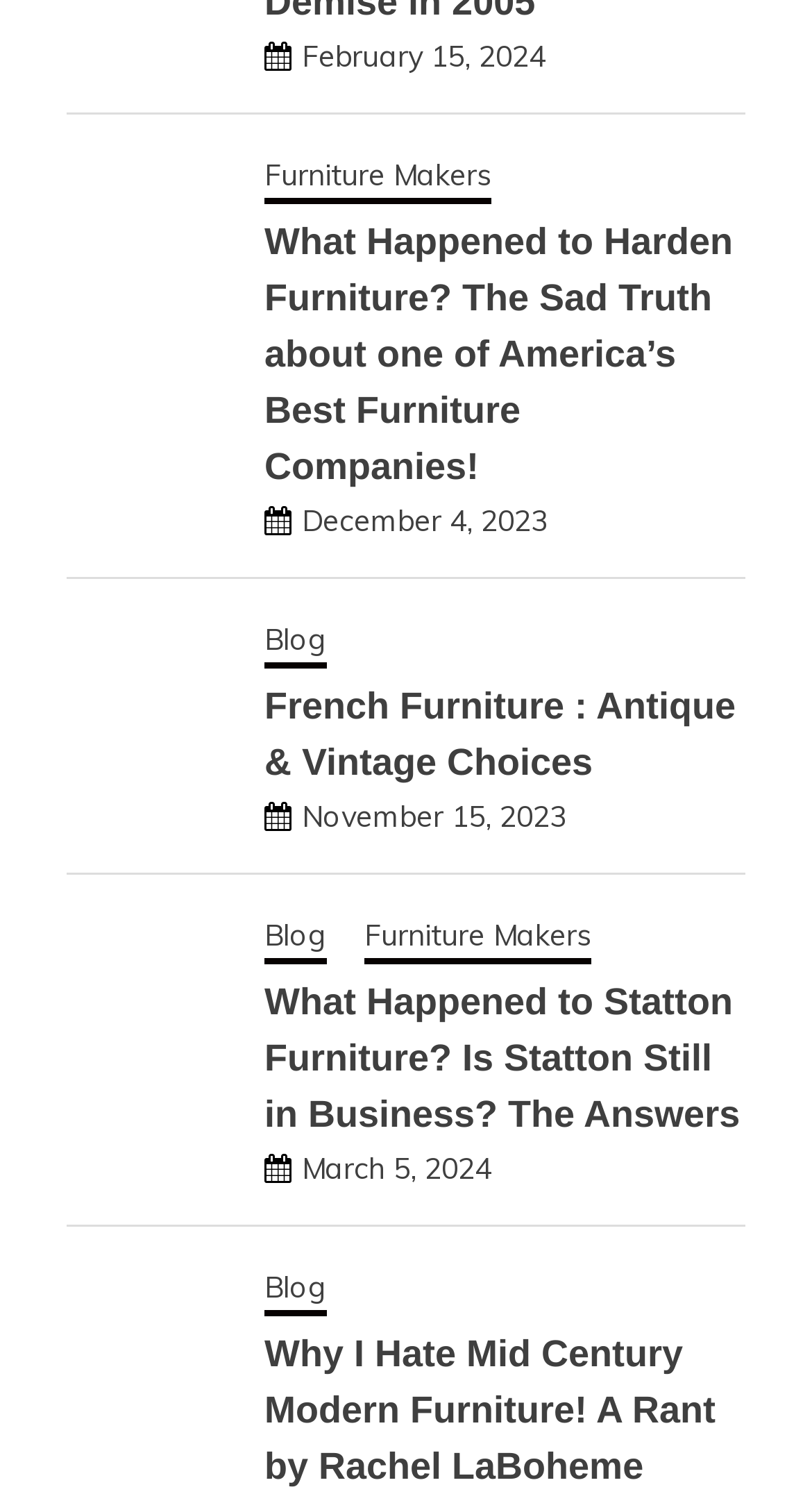Answer the question briefly using a single word or phrase: 
What is the category of the last article?

Mid-century Furniture